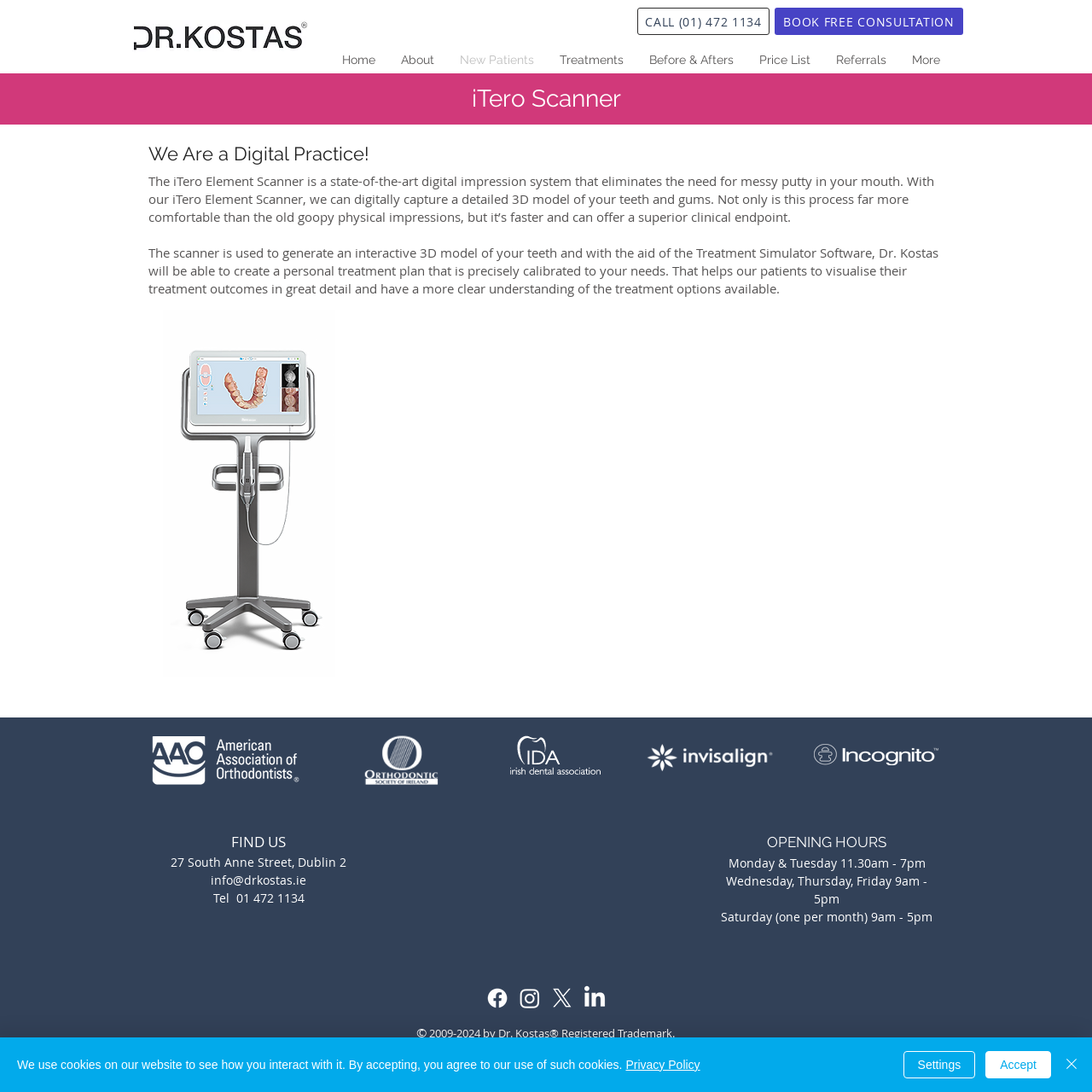Based on the image, please respond to the question with as much detail as possible:
What is the name of the orthodontist?

I found the answer by looking at the logo and the navigation menu, which both mention 'Dr. Kostas'. Additionally, the images and text throughout the page refer to 'Dr. Kostas' as the orthodontist.